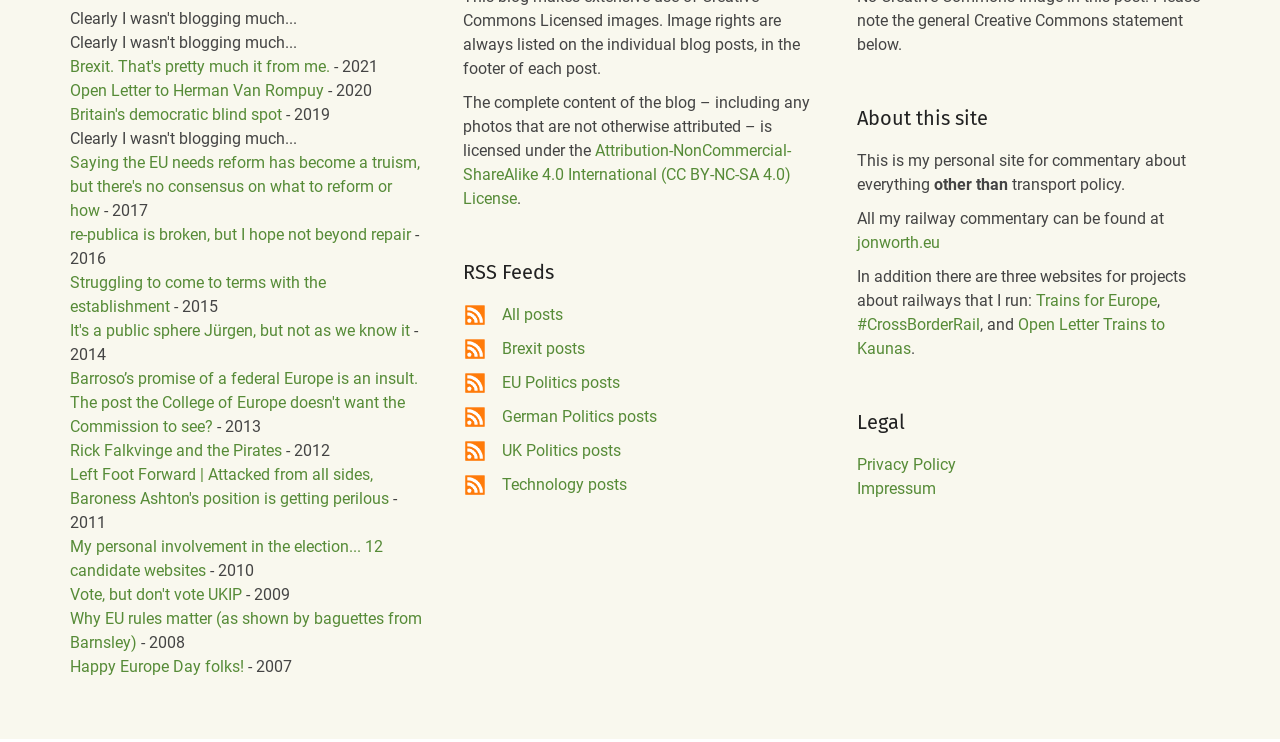Determine the bounding box coordinates of the region to click in order to accomplish the following instruction: "Read the about section of the website". Provide the coordinates as four float numbers between 0 and 1, specifically [left, top, right, bottom].

[0.669, 0.144, 0.945, 0.174]